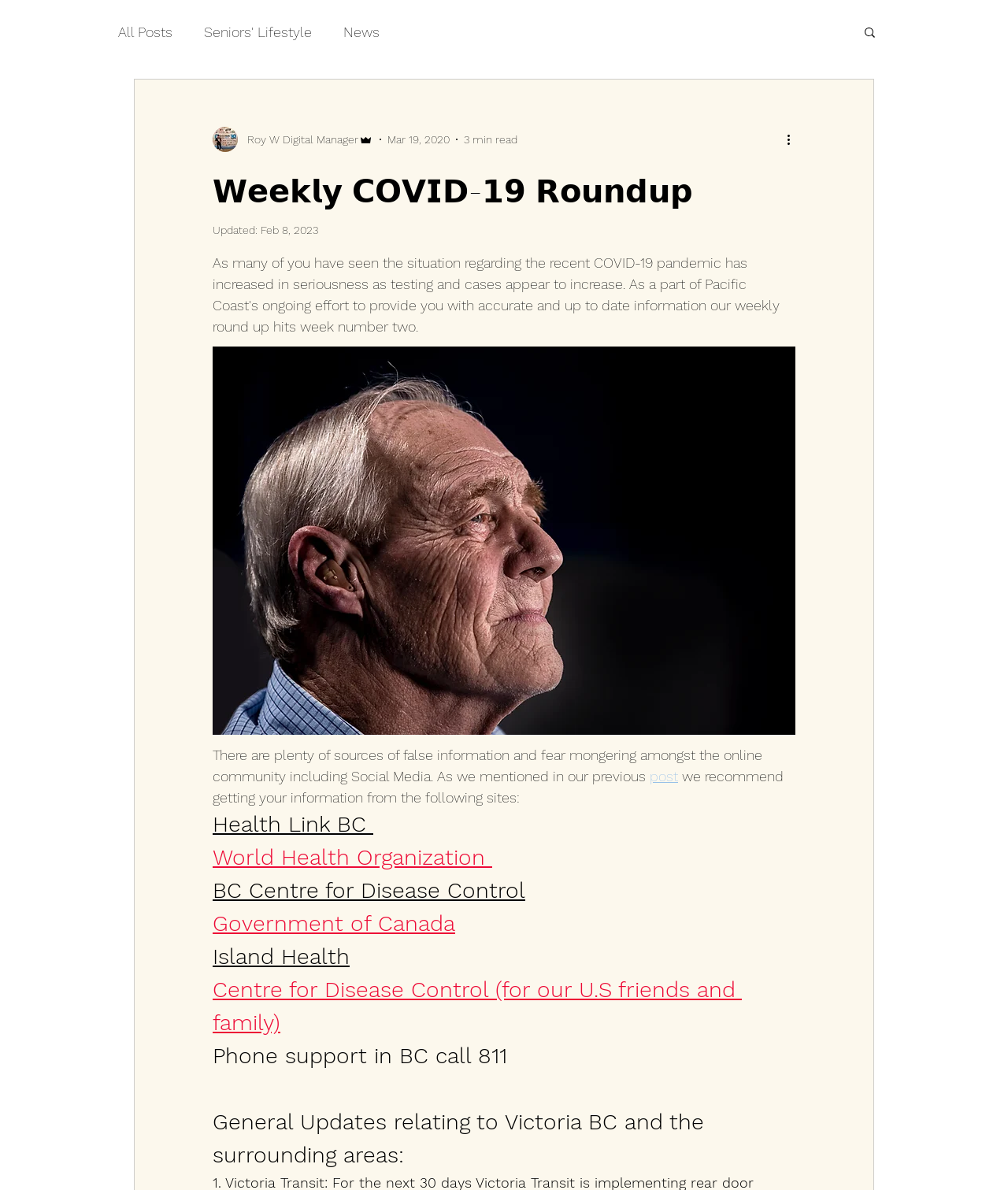Please identify the coordinates of the bounding box that should be clicked to fulfill this instruction: "Search for something".

[0.855, 0.021, 0.87, 0.035]